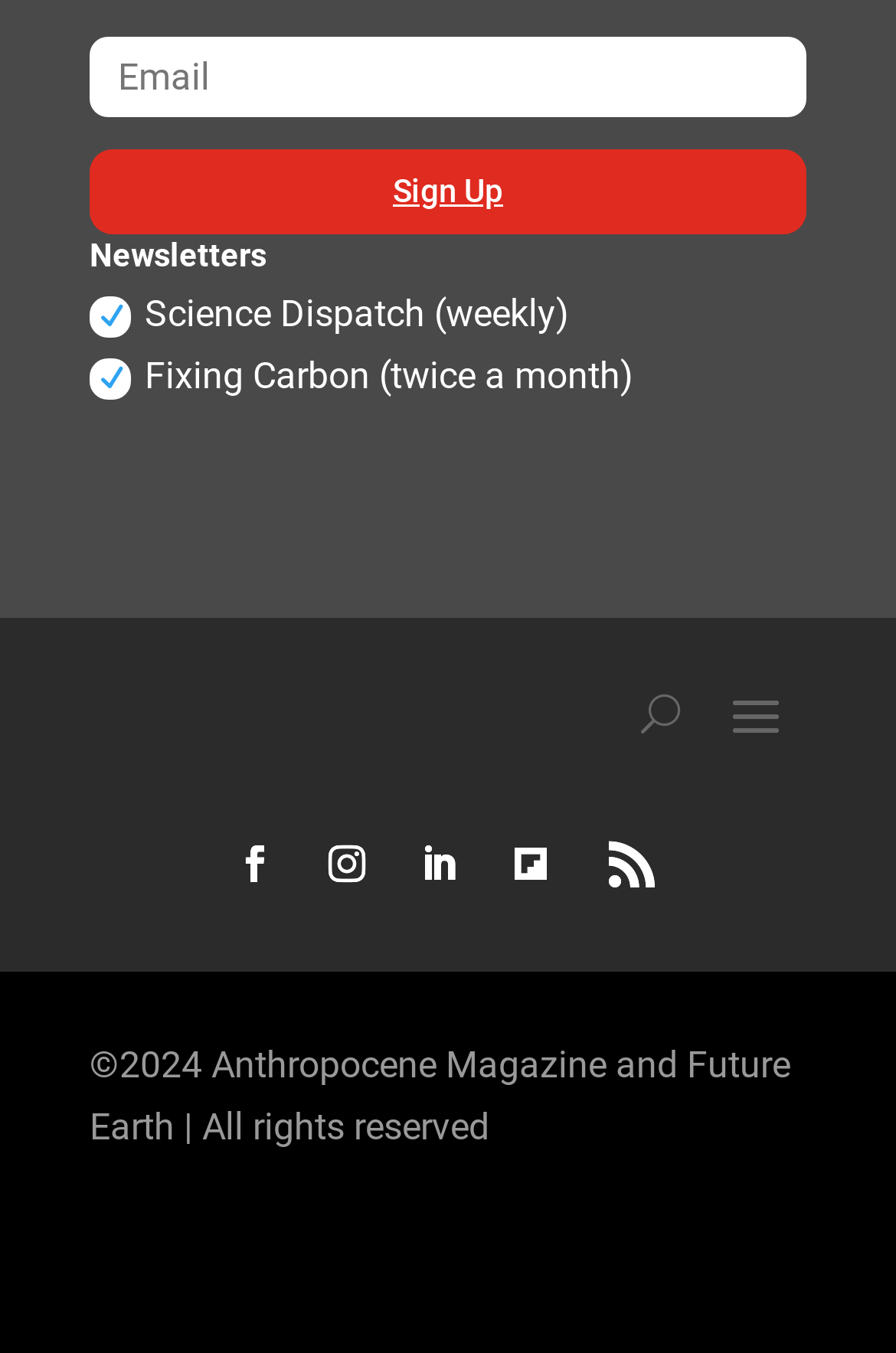Please identify the bounding box coordinates of the clickable area that will fulfill the following instruction: "Click on Science Dispatch". The coordinates should be in the format of four float numbers between 0 and 1, i.e., [left, top, right, bottom].

[0.162, 0.215, 0.636, 0.247]